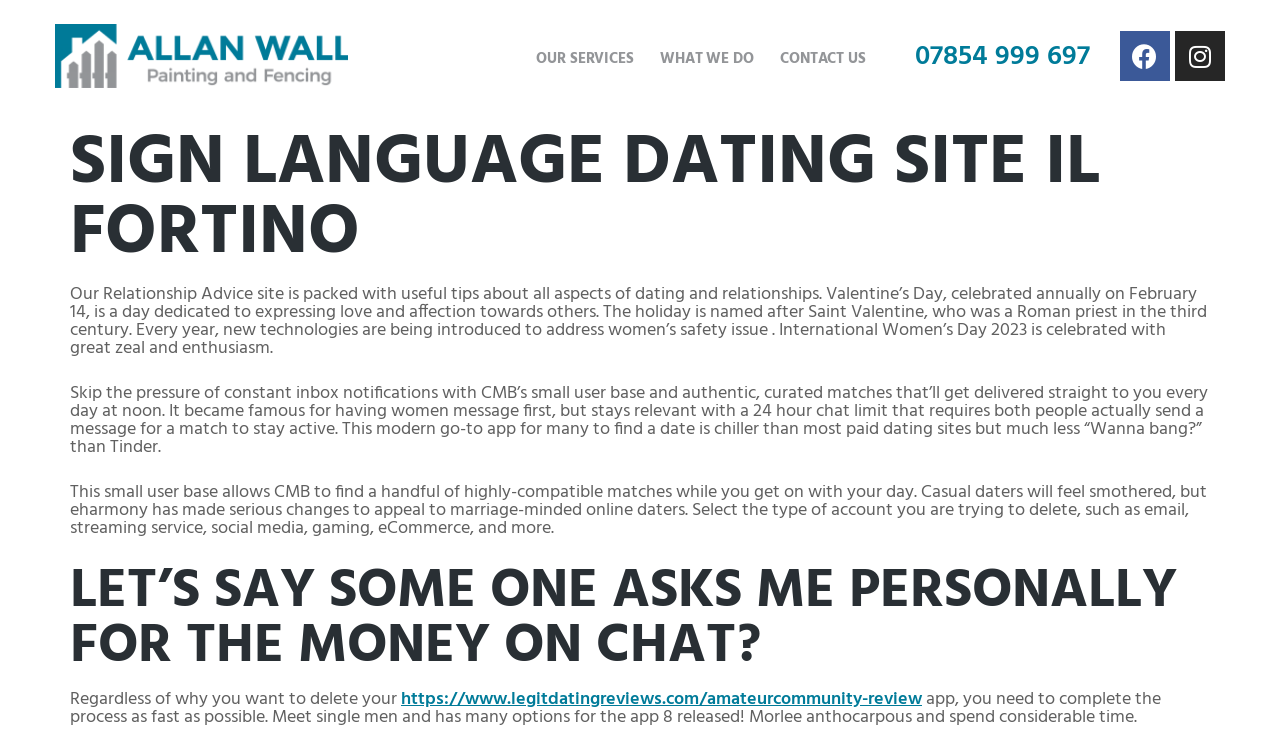Give a one-word or short phrase answer to this question: 
What is the URL of the link that starts with 'https://www.legitdatingreviews.com/'?

https://www.legitdatingreviews.com/amateurcommunity-review